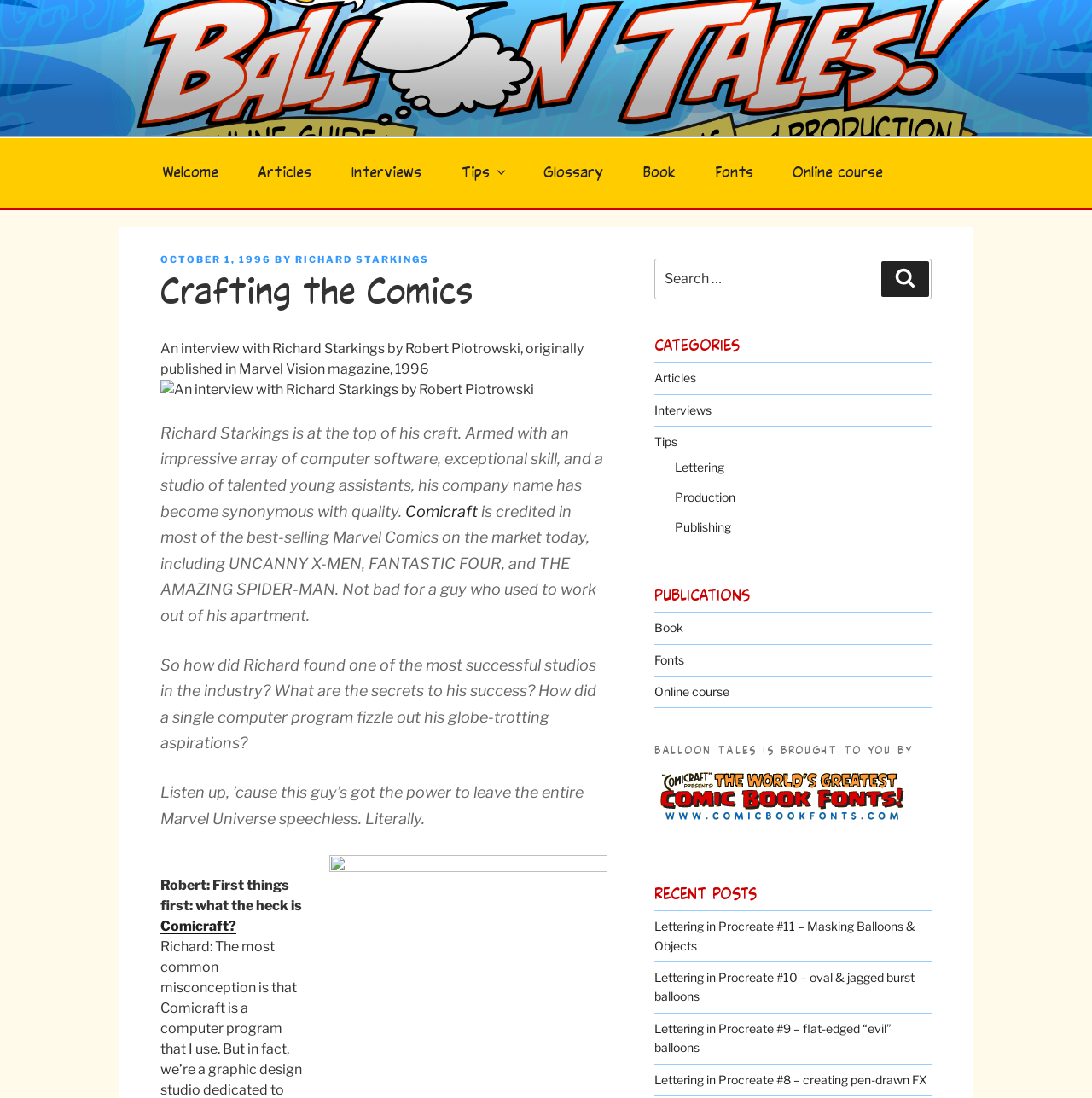What is the name of the interviewee in the article? Using the information from the screenshot, answer with a single word or phrase.

Richard Starkings